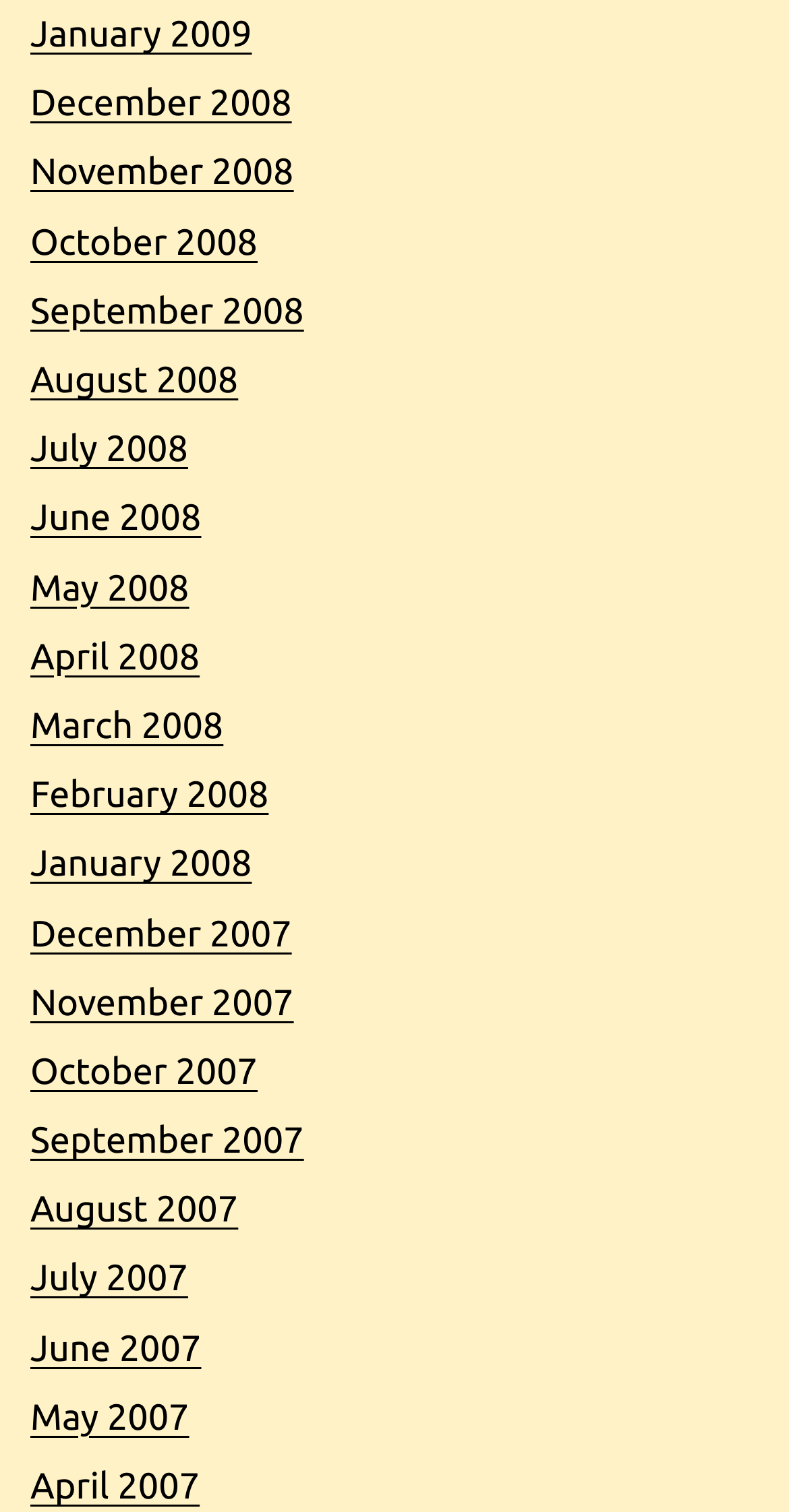Please reply to the following question using a single word or phrase: 
What is the earliest month listed?

April 2007